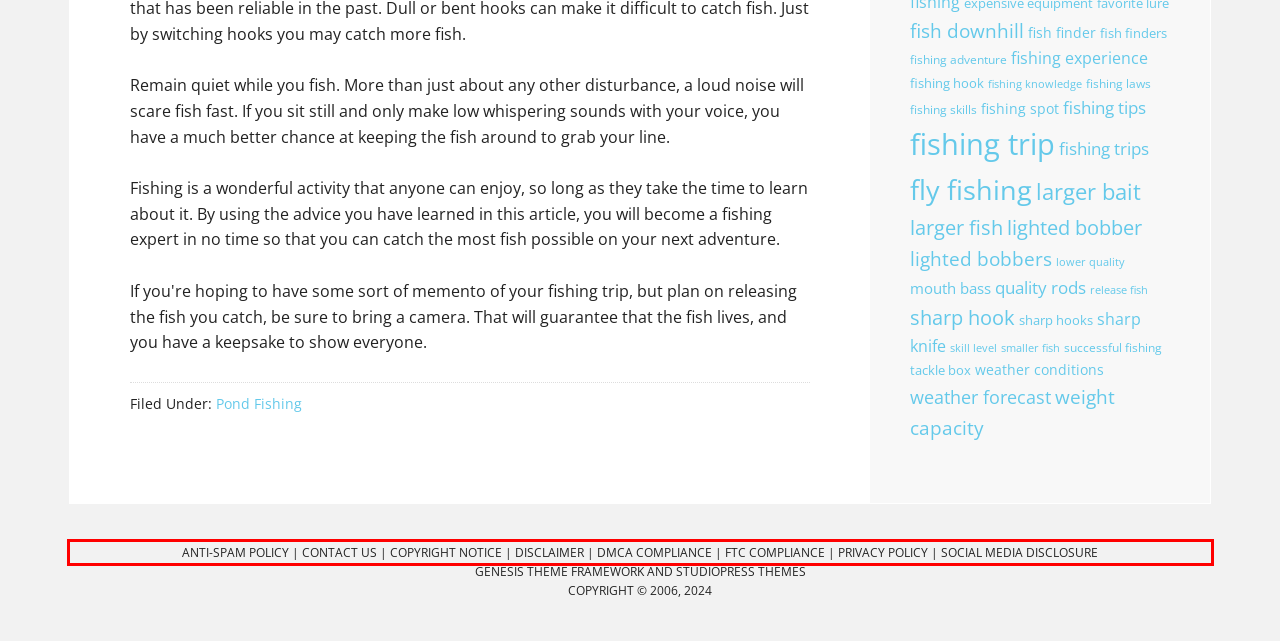Examine the screenshot of the webpage, locate the red bounding box, and perform OCR to extract the text contained within it.

ANTI-SPAM POLICY | CONTACT US | COPYRIGHT NOTICE | DISCLAIMER | DMCA COMPLIANCE | FTC COMPLIANCE | PRIVACY POLICY | SOCIAL MEDIA DISCLOSURE